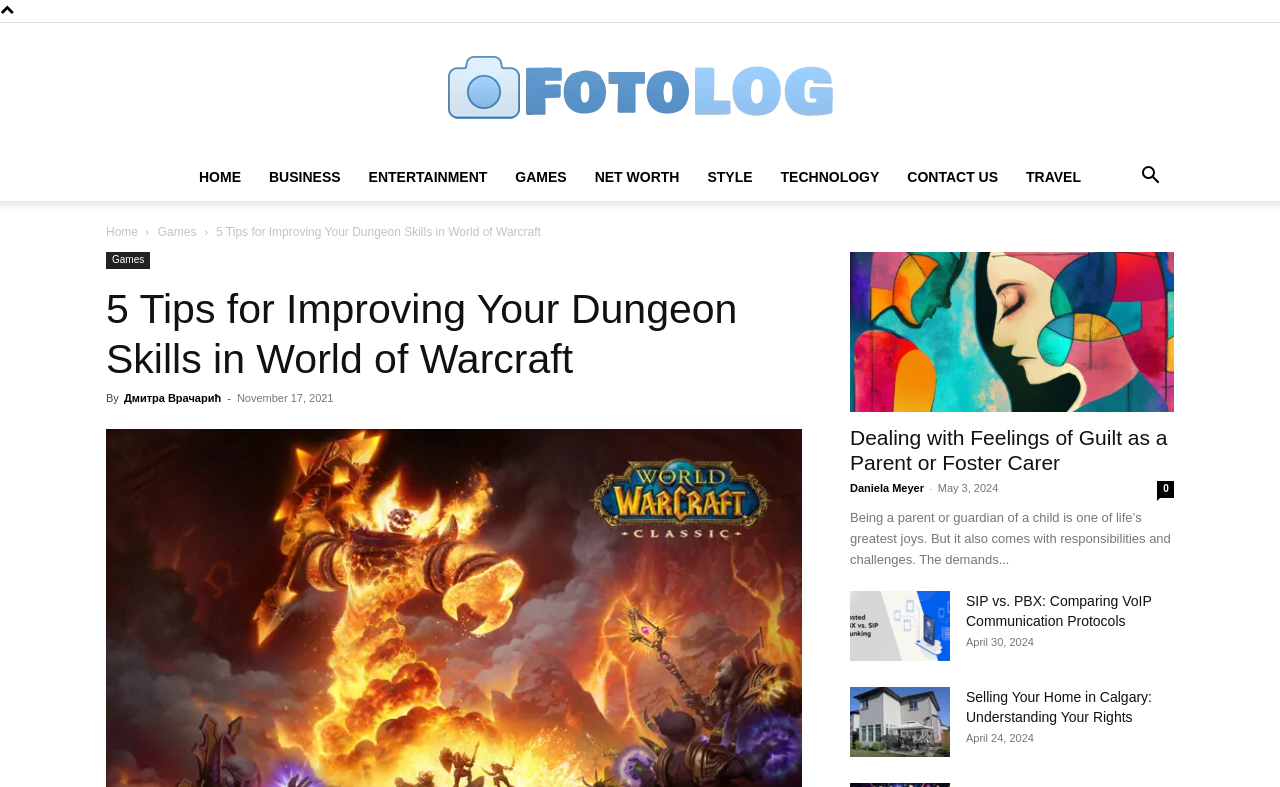Please provide a brief answer to the question using only one word or phrase: 
Who is the author of the article 'Dealing with Feelings of Guilt as a Parent or Foster Carer'?

Daniela Meyer